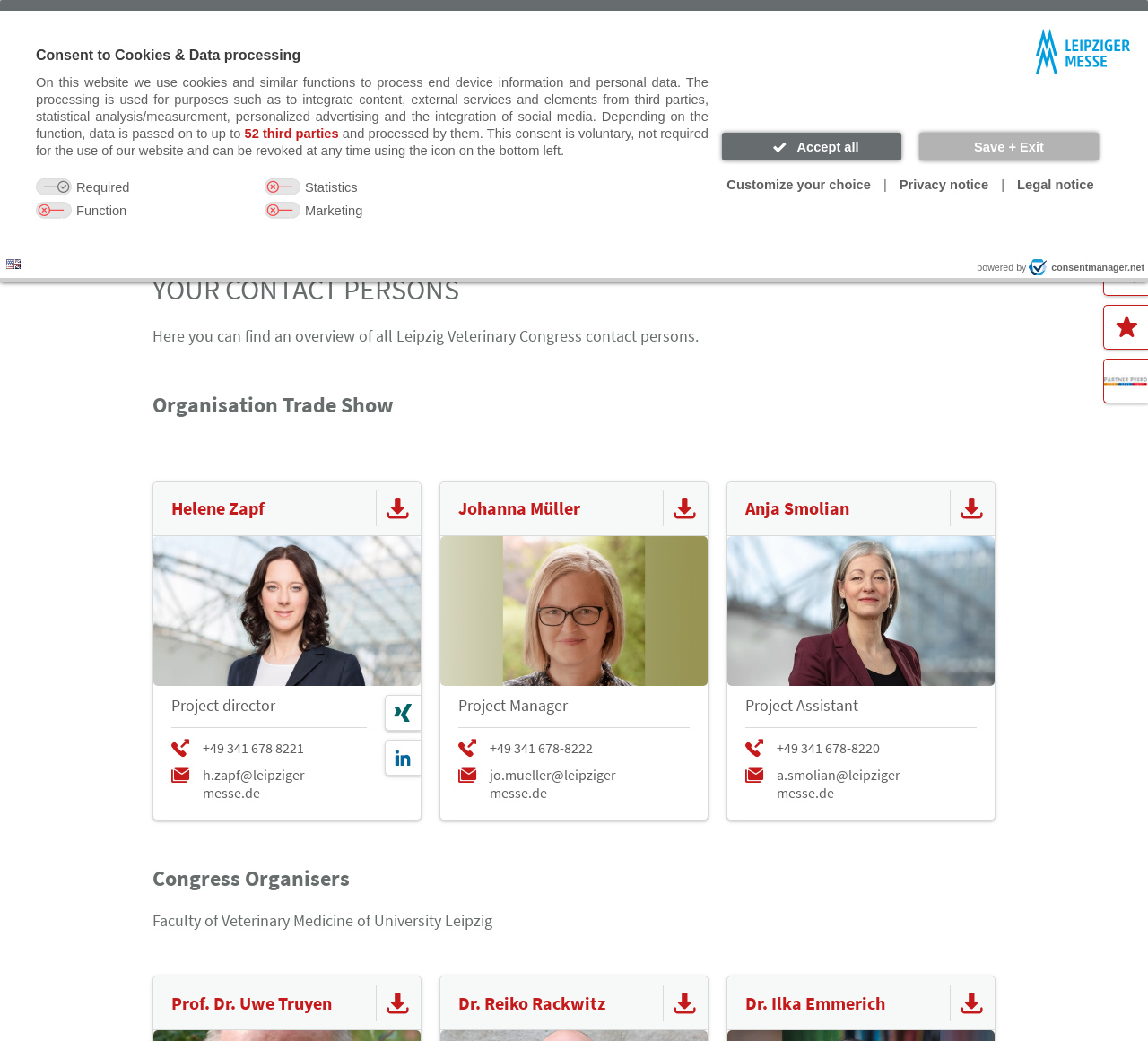Identify the bounding box coordinates necessary to click and complete the given instruction: "Select language".

[0.786, 0.0, 0.825, 0.034]